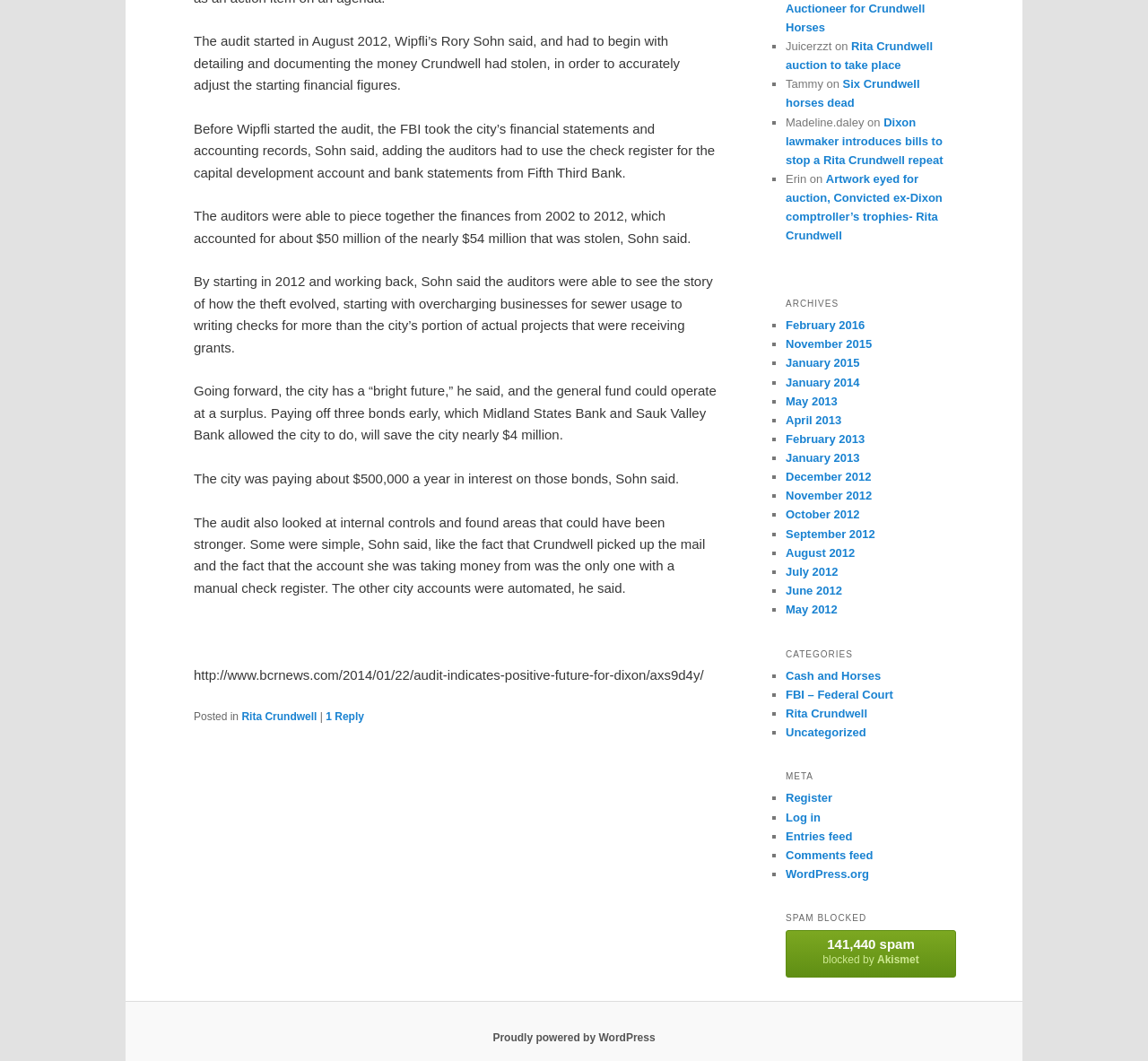What is the category of the article under 'CATEGORIES'?
Please provide a comprehensive and detailed answer to the question.

The category of the article can be determined by looking at the list of categories under the 'CATEGORIES' heading, which includes 'Rita Crundwell' as one of the options.